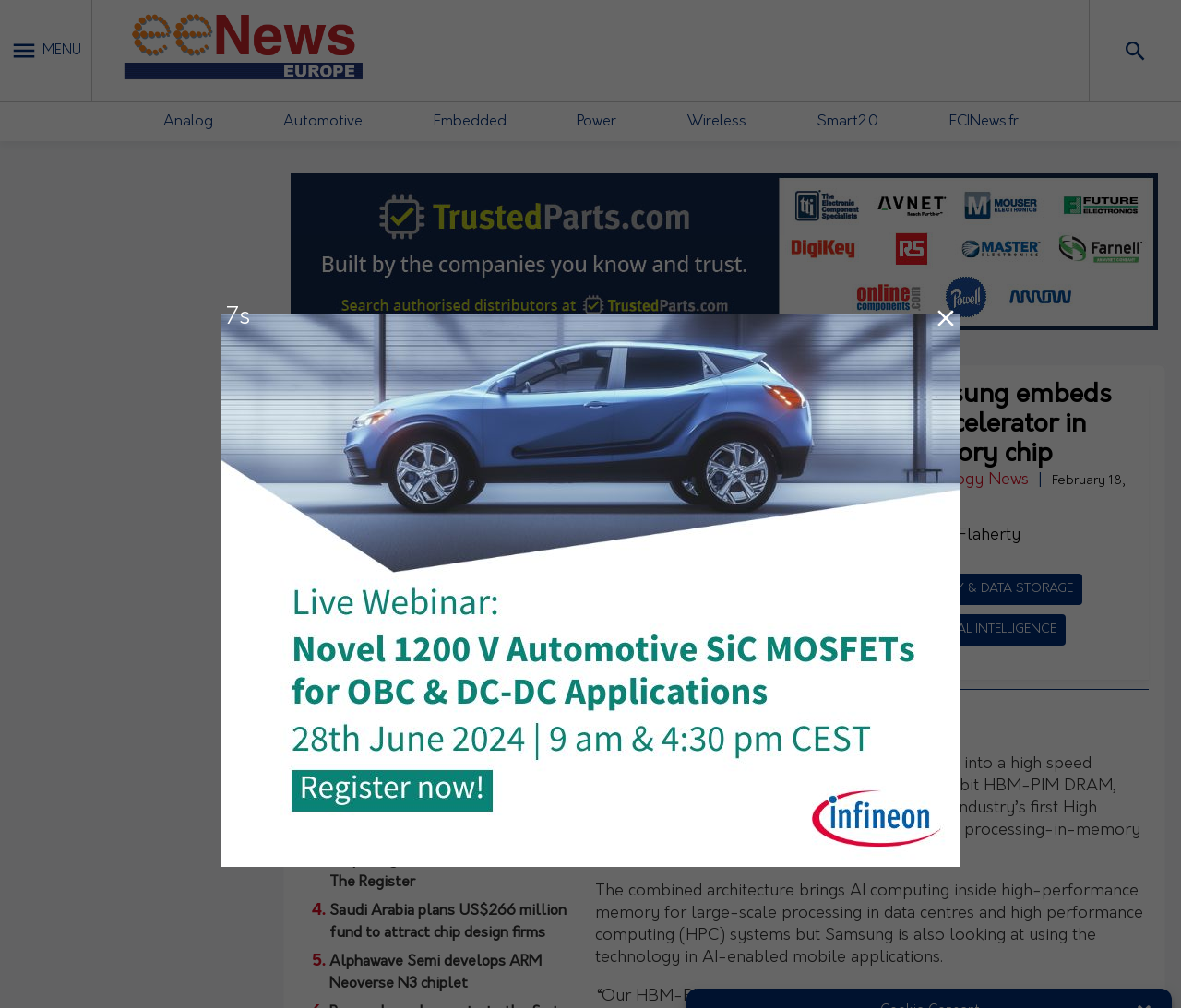Can you find the bounding box coordinates for the UI element given this description: "Memory & Data Storage"? Provide the coordinates as four float numbers between 0 and 1: [left, top, right, bottom].

[0.762, 0.569, 0.916, 0.601]